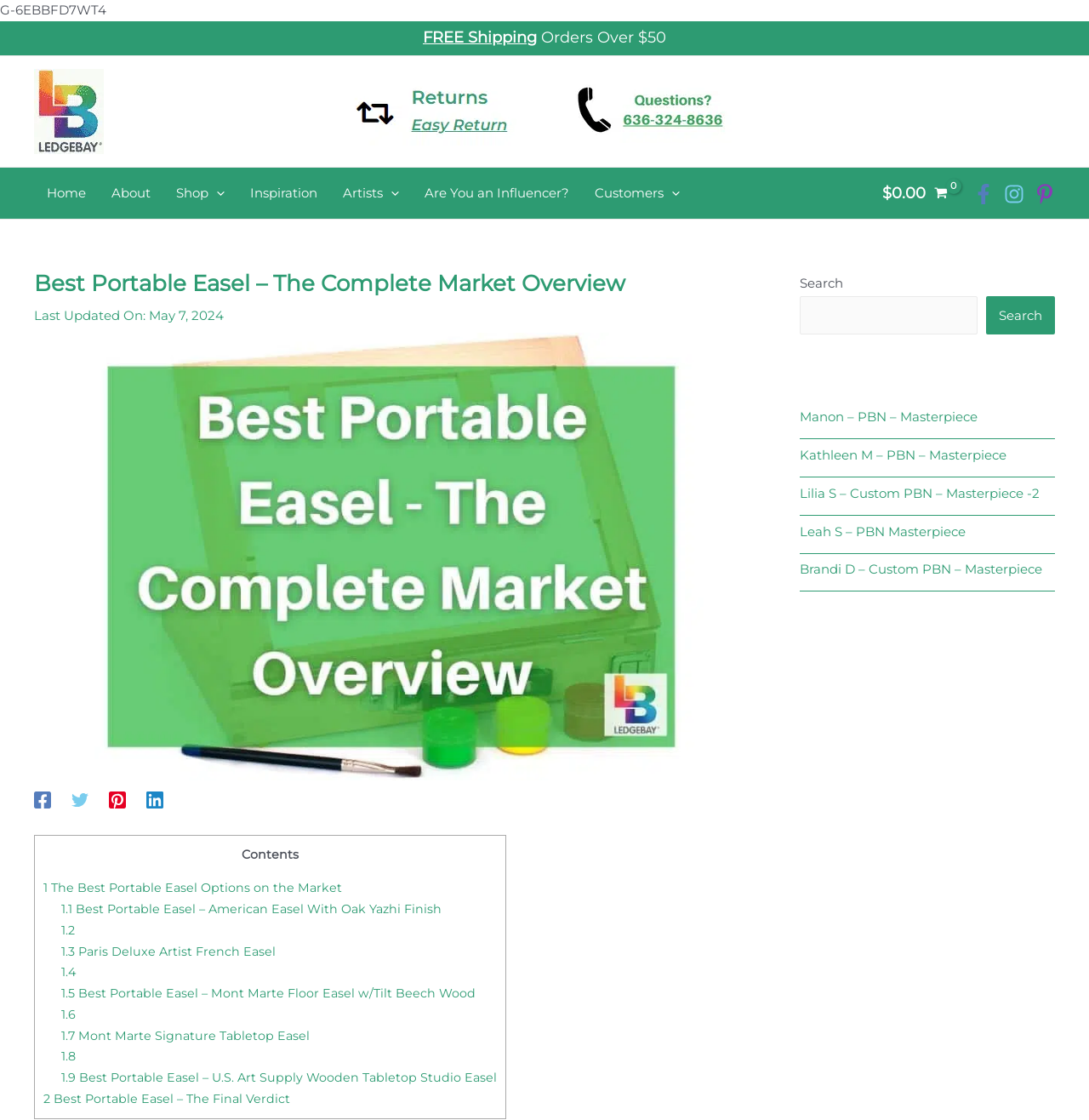What is the theme of the webpage?
Please answer the question as detailed as possible based on the image.

The webpage appears to be related to art, as it discusses portable easels and has a section titled 'Best Portable Easel Options on the Market'. Additionally, there are links to 'Paint by Numbers' and 'Inspiration' in the navigation menu, which further suggest an art-related theme.